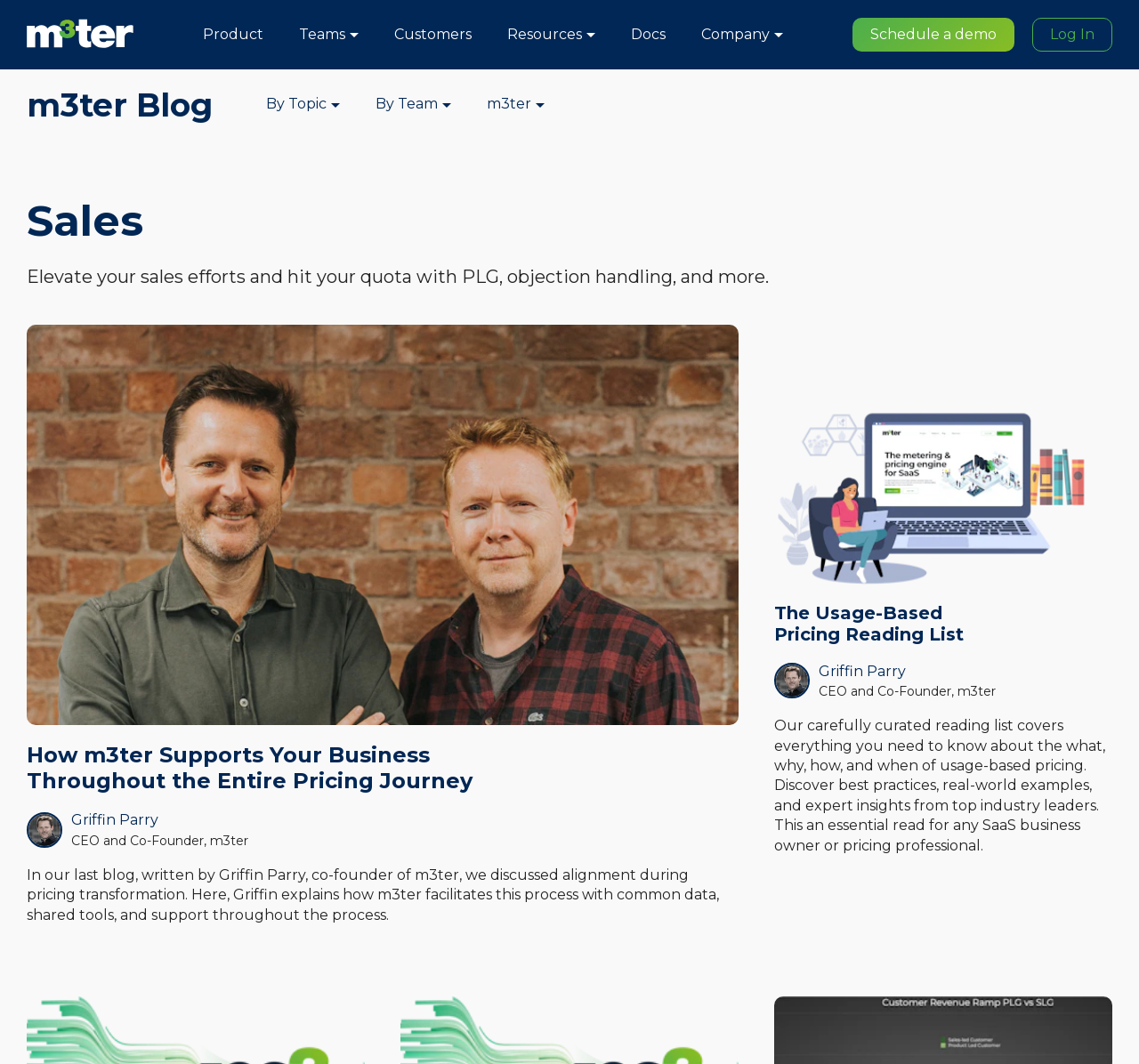Please locate the bounding box coordinates of the element that needs to be clicked to achieve the following instruction: "go to m3ter homepage". The coordinates should be four float numbers between 0 and 1, i.e., [left, top, right, bottom].

[0.023, 0.017, 0.117, 0.048]